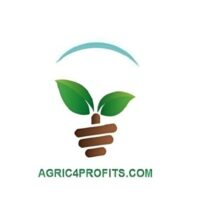Based on the image, please elaborate on the answer to the following question:
What does the arc above the plant represent?

The caption explicitly states that the arc above the plant represents sunlight, which is a crucial element for plant growth and farming.